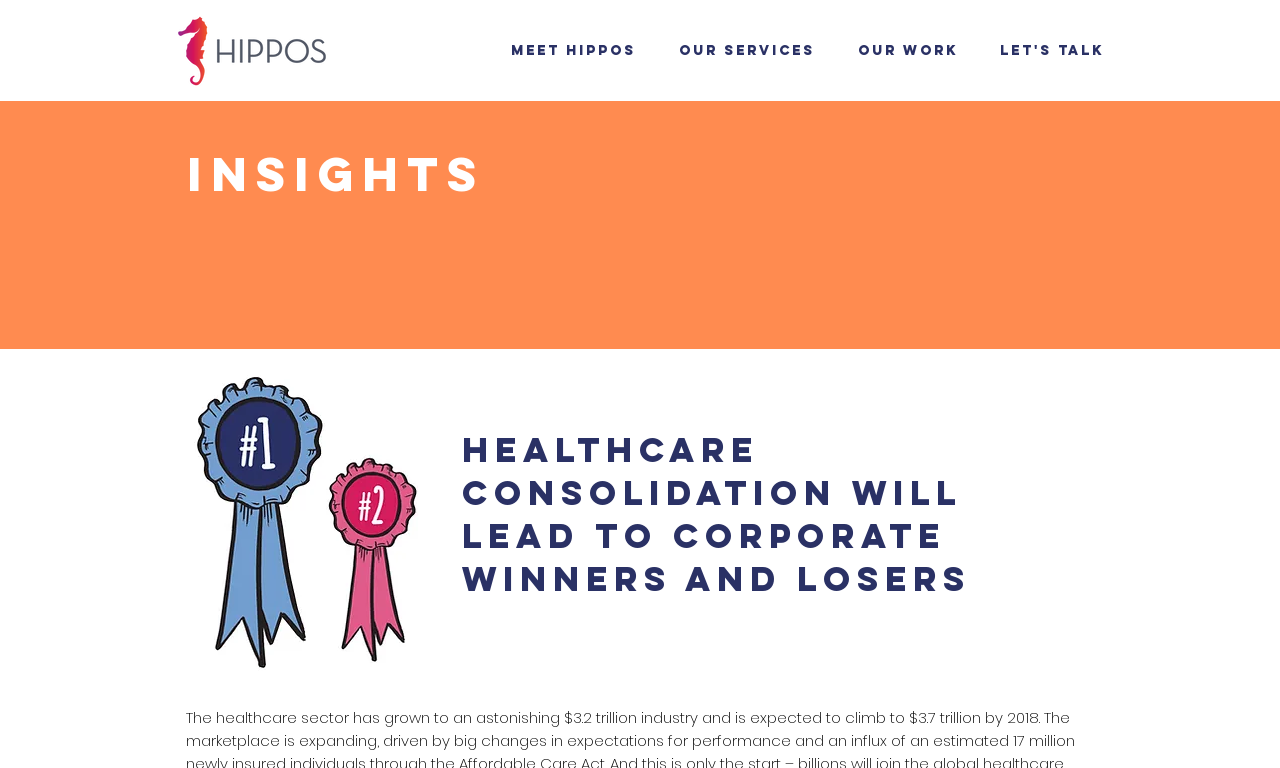Identify and provide the bounding box for the element described by: "Let's Talk".

[0.769, 0.051, 0.883, 0.081]